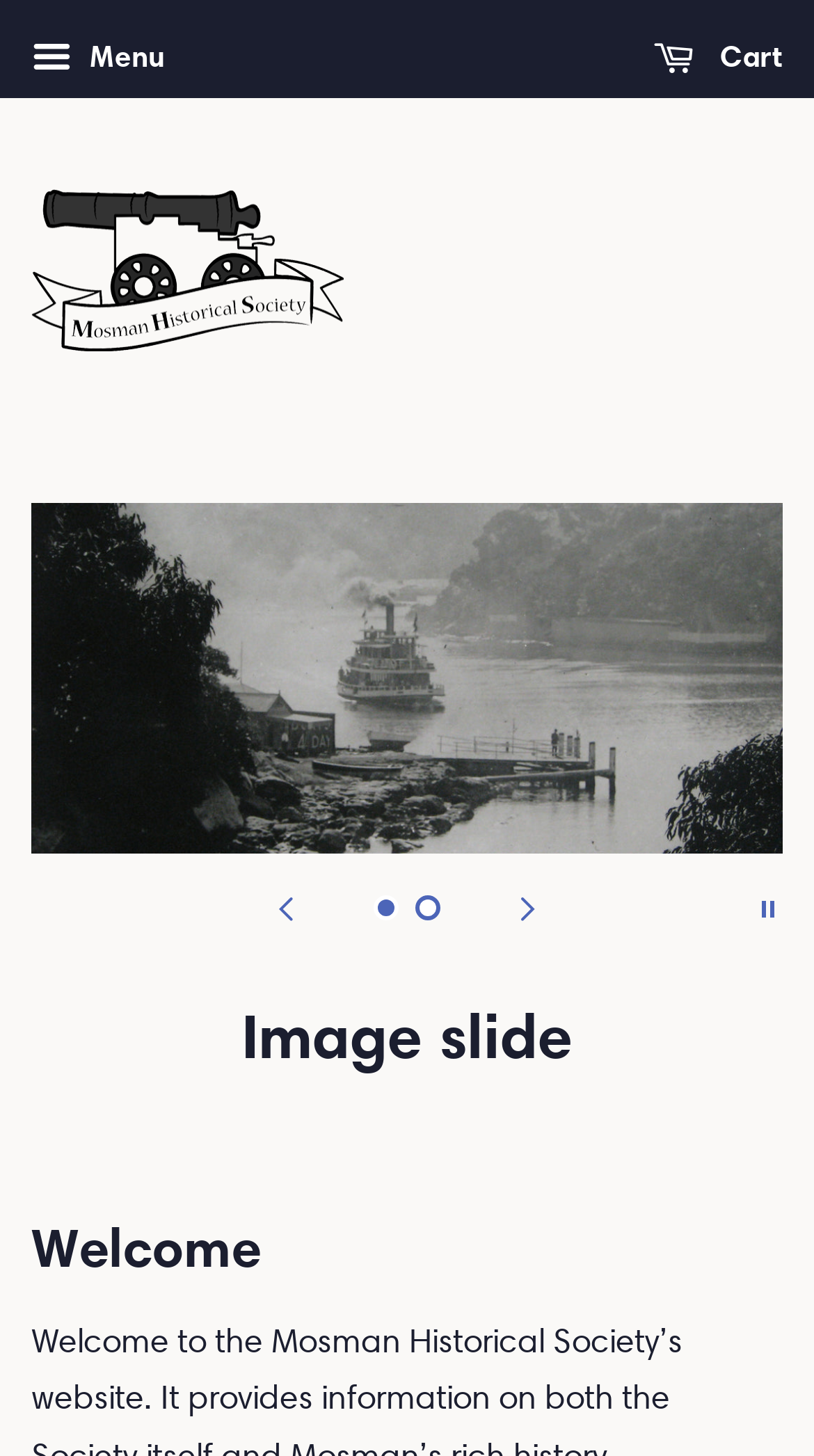Respond to the following question using a concise word or phrase: 
What is the name of the historical society?

Mosman Historical Society